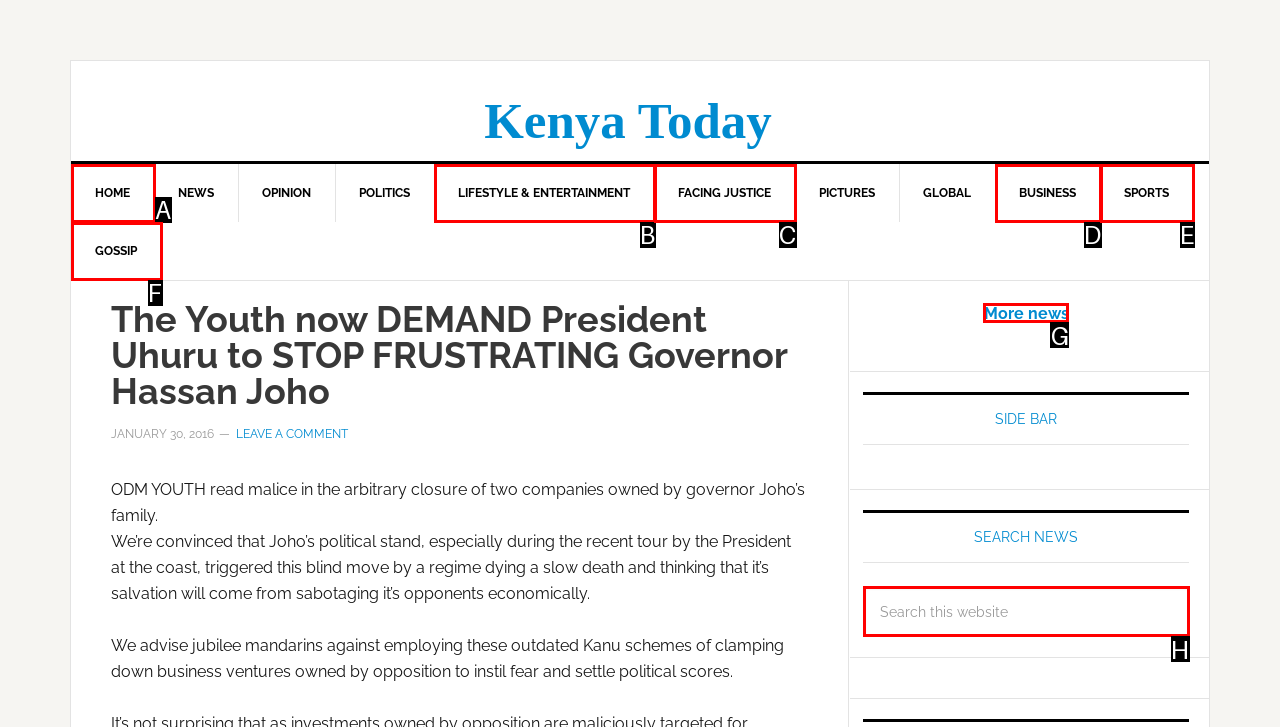Please indicate which HTML element to click in order to fulfill the following task: Read more news Respond with the letter of the chosen option.

G